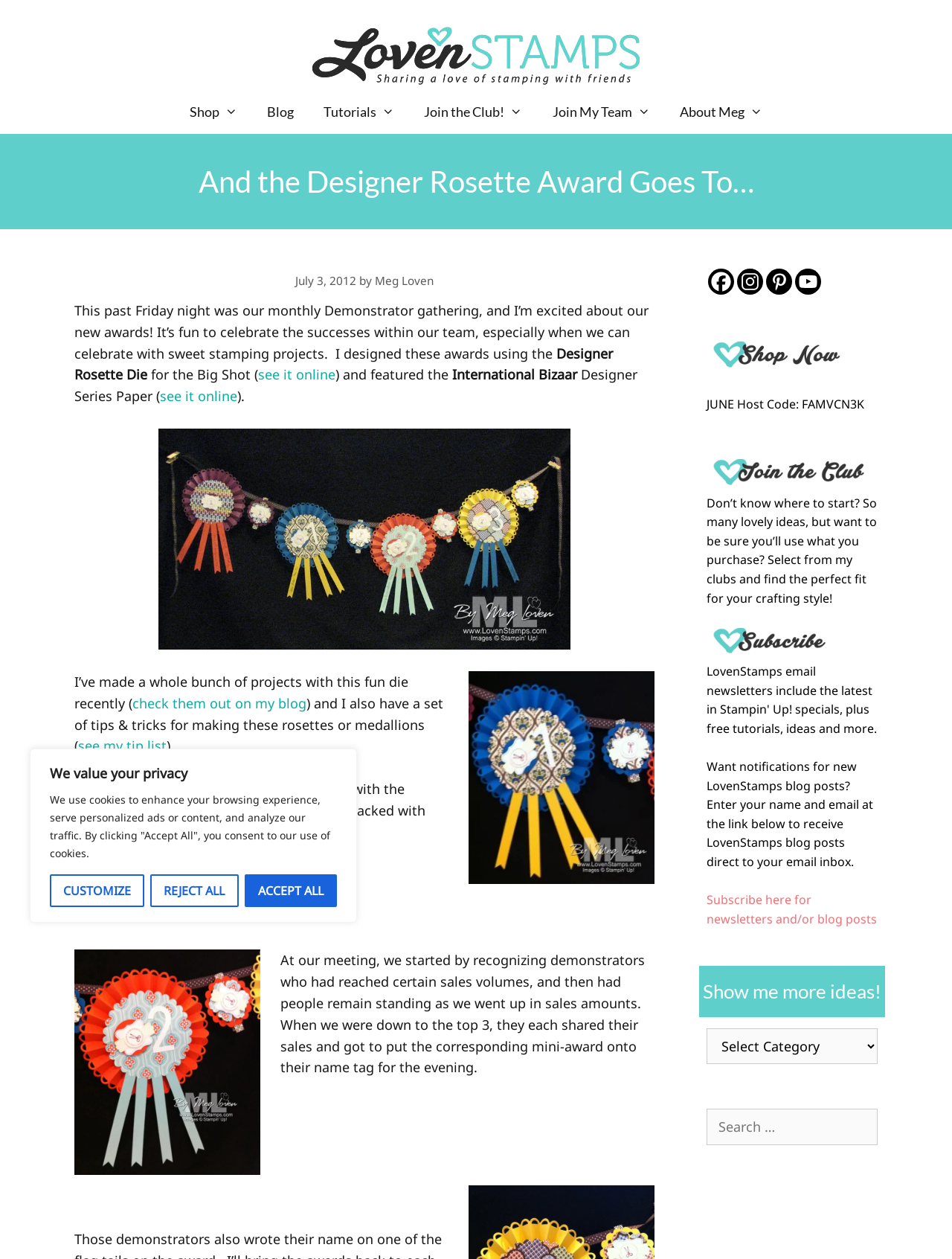Determine the bounding box coordinates of the section to be clicked to follow the instruction: "Click the 'Blog' link". The coordinates should be given as four float numbers between 0 and 1, formatted as [left, top, right, bottom].

[0.265, 0.071, 0.324, 0.106]